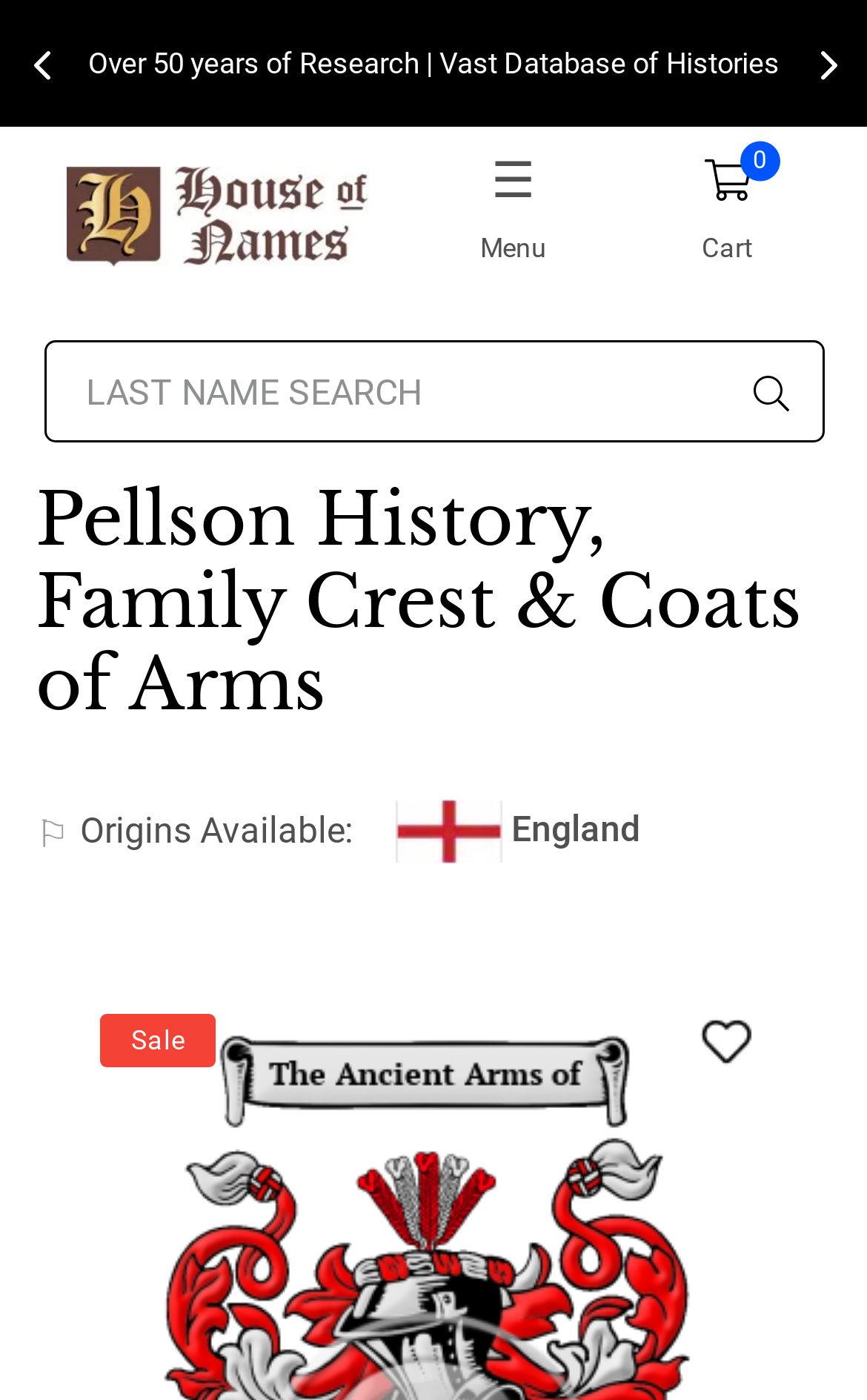Using the element description: "0 Cart", determine the bounding box coordinates. The coordinates should be in the format [left, top, right, bottom], with values between 0 and 1.

[0.715, 0.091, 0.962, 0.219]